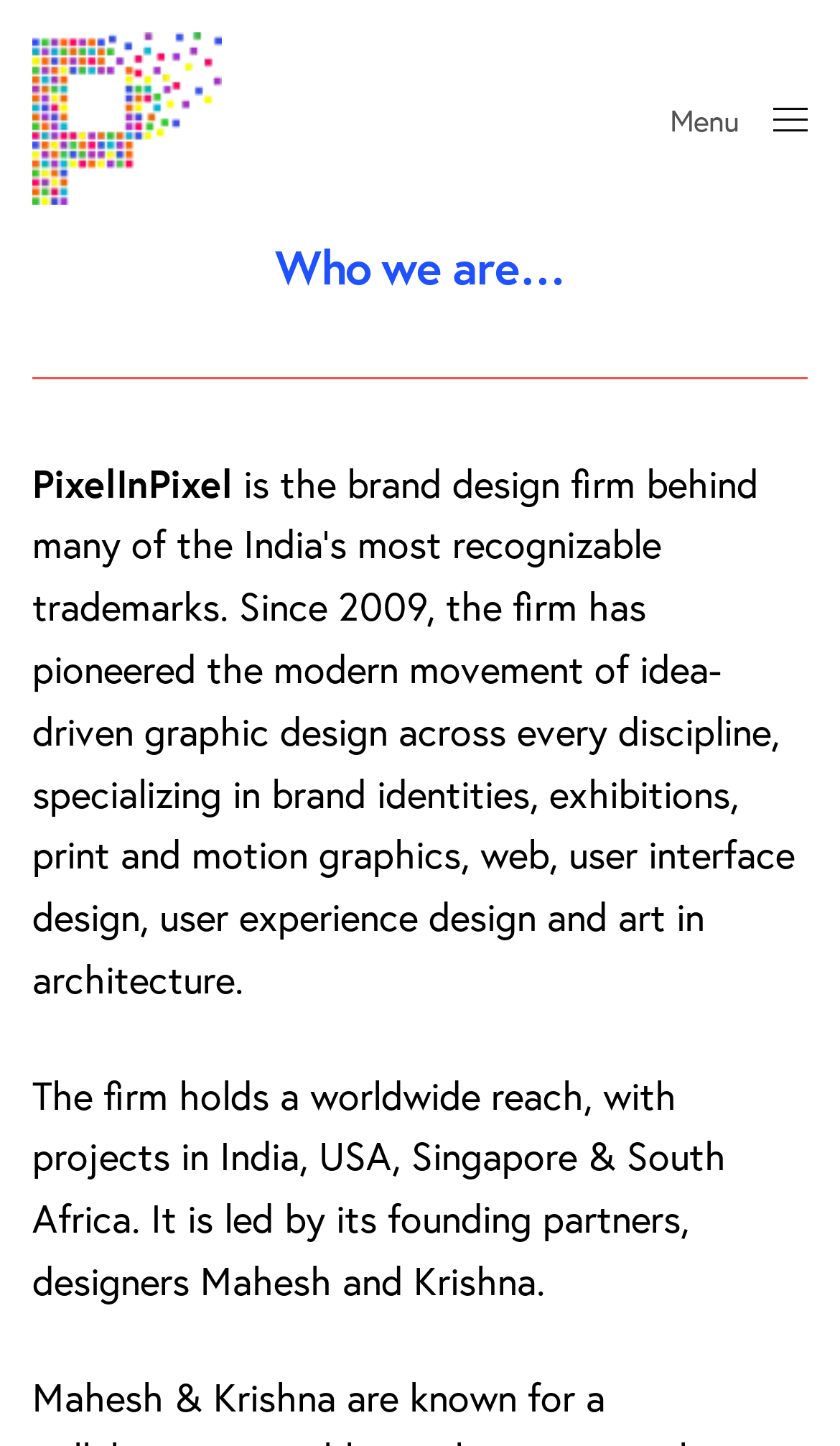Provide your answer in a single word or phrase: 
What is the name of the brand design firm?

PixelInPixel